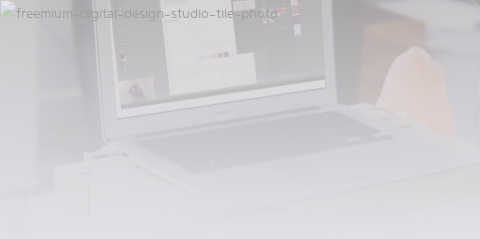Reply to the question with a single word or phrase:
What is displayed on the laptop screen?

Design tools and graphics